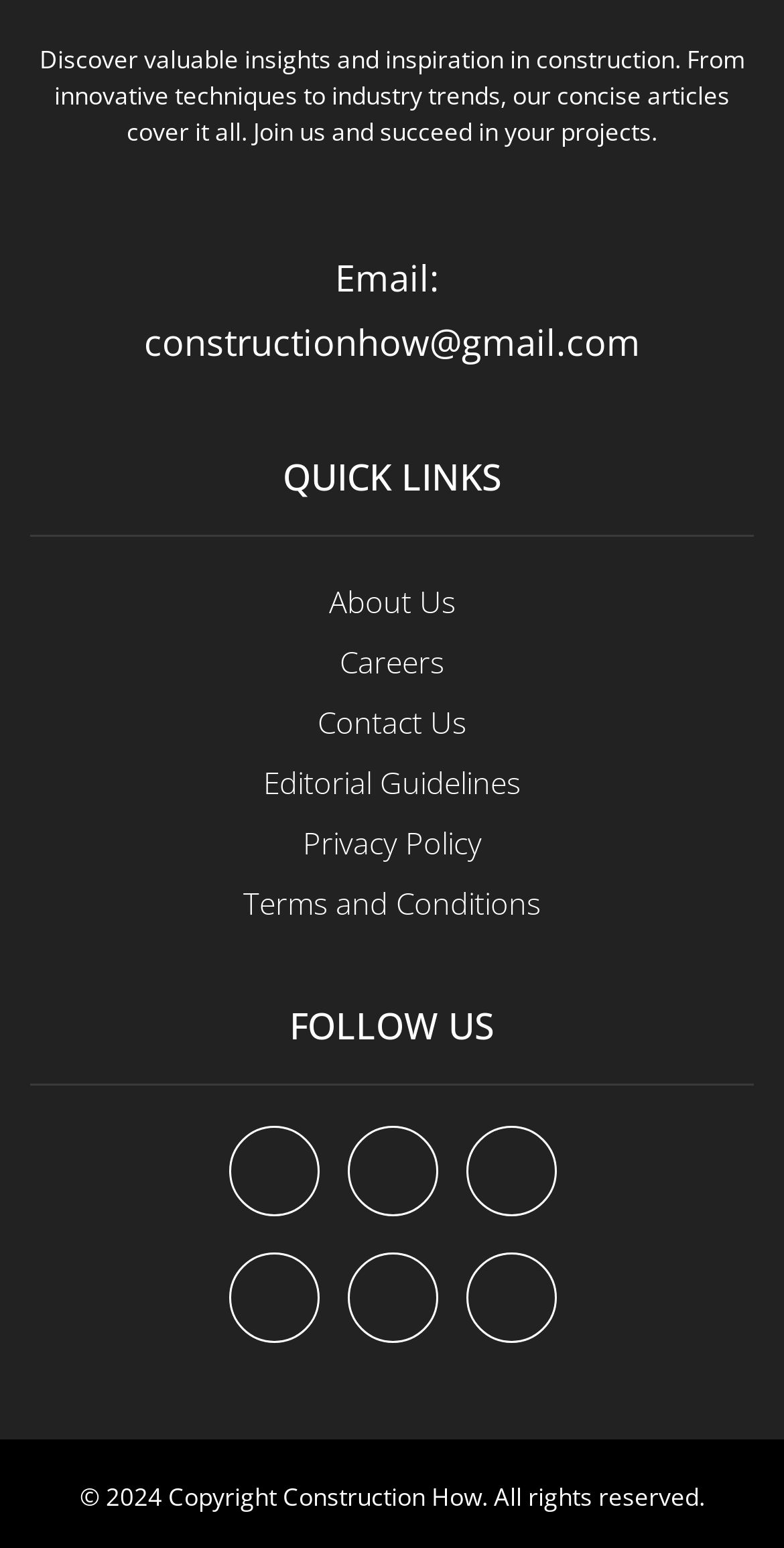Determine the bounding box coordinates of the clickable element to complete this instruction: "read about us". Provide the coordinates in the format of four float numbers between 0 and 1, [left, top, right, bottom].

[0.419, 0.375, 0.581, 0.401]